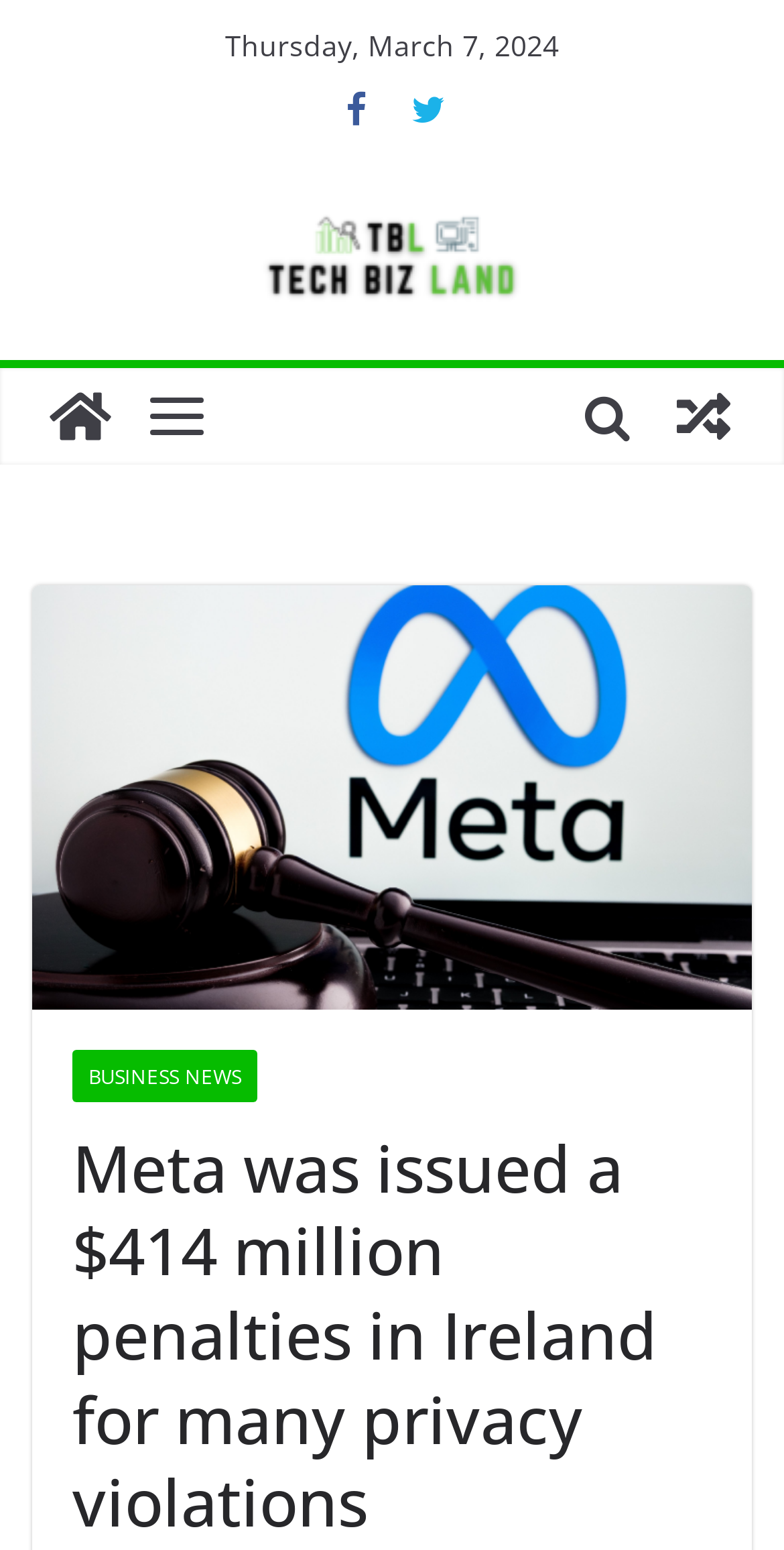What is the logo of the website?
Respond to the question with a single word or phrase according to the image.

Tech Biz land